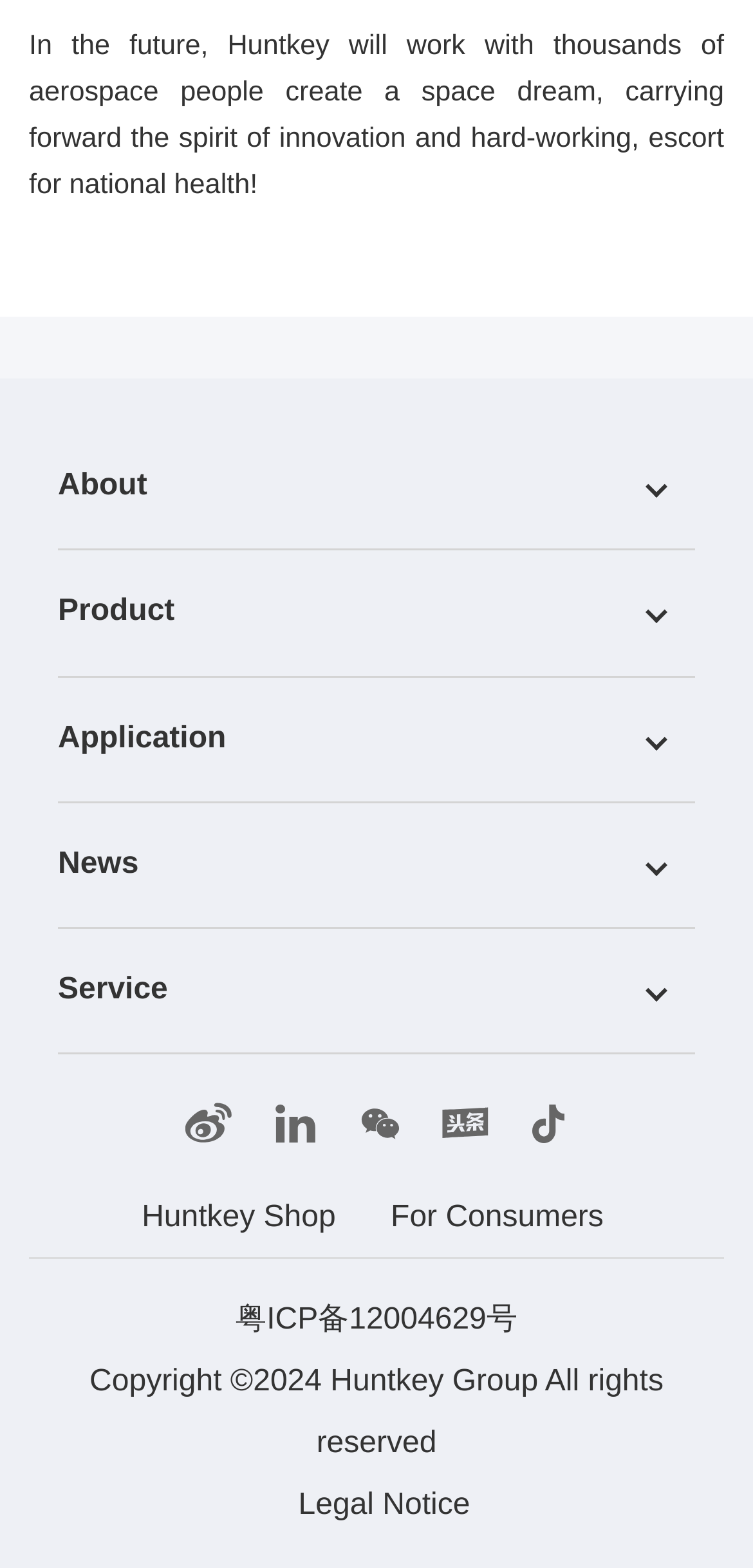Identify the bounding box coordinates of the section that should be clicked to achieve the task described: "Check Legal Notice".

[0.396, 0.941, 0.624, 0.98]